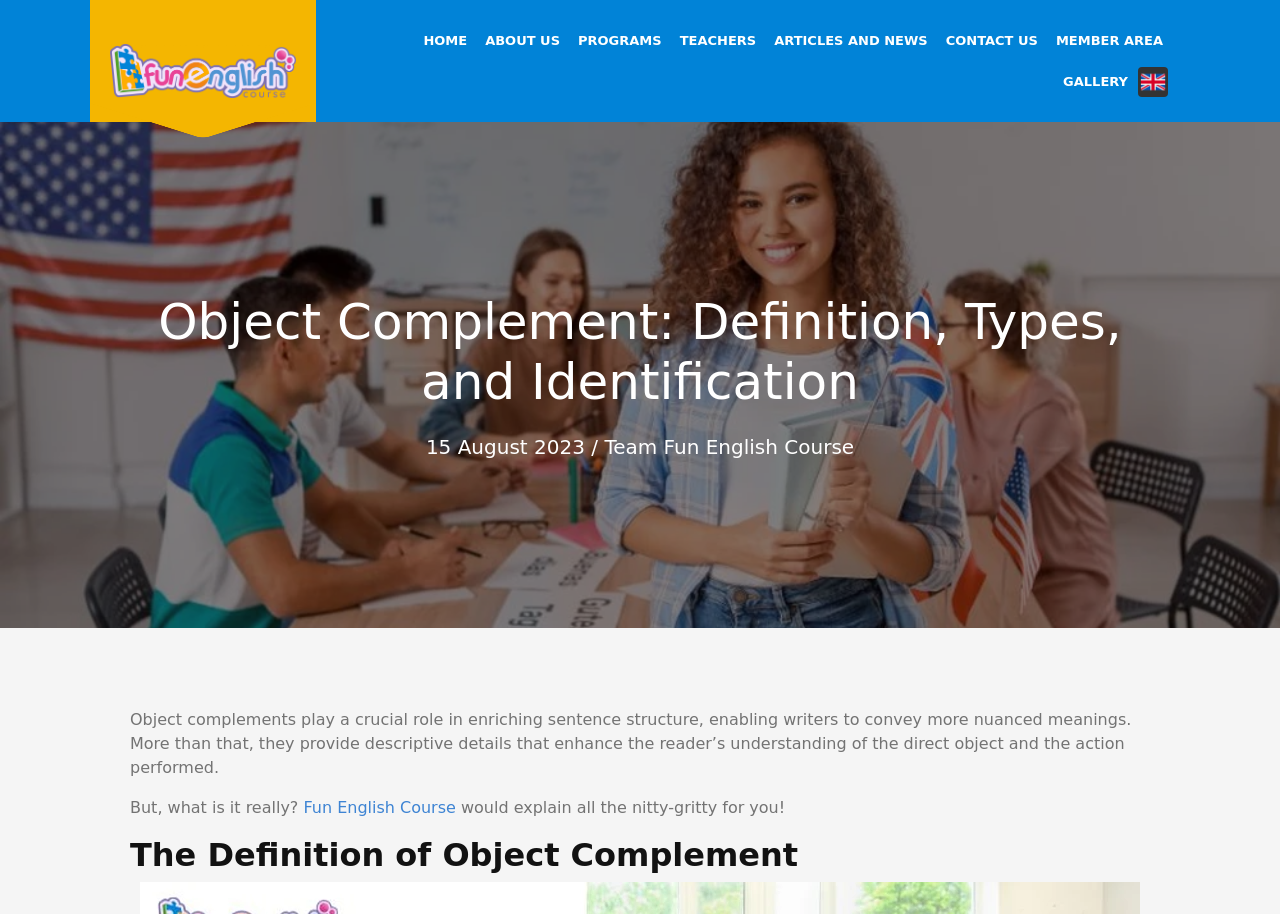Determine the bounding box coordinates for the HTML element described here: "In reply to".

None